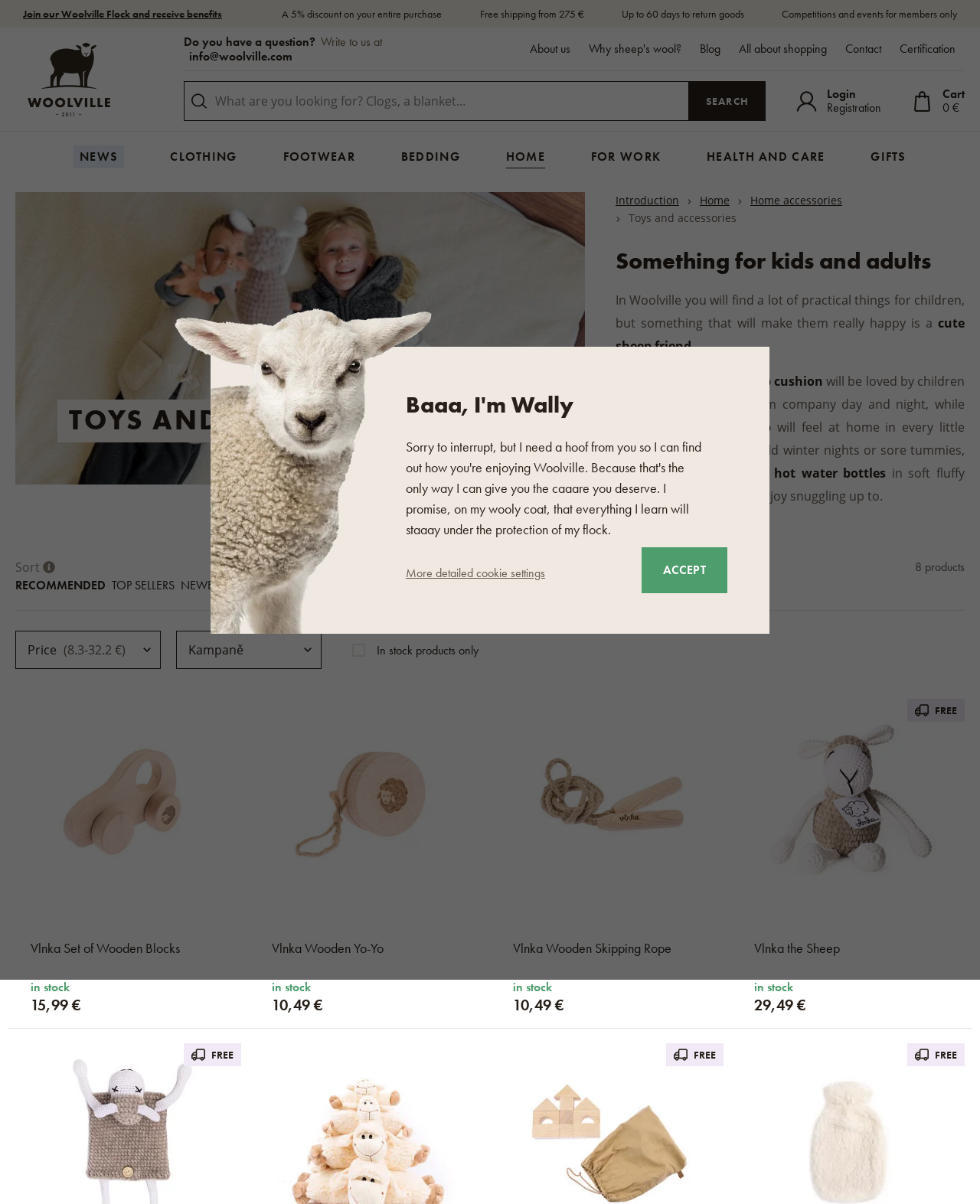Provide the bounding box coordinates of the UI element this sentence describes: "parent_node: Vlnka Wooden Skipping Rope".

[0.523, 0.586, 0.723, 0.748]